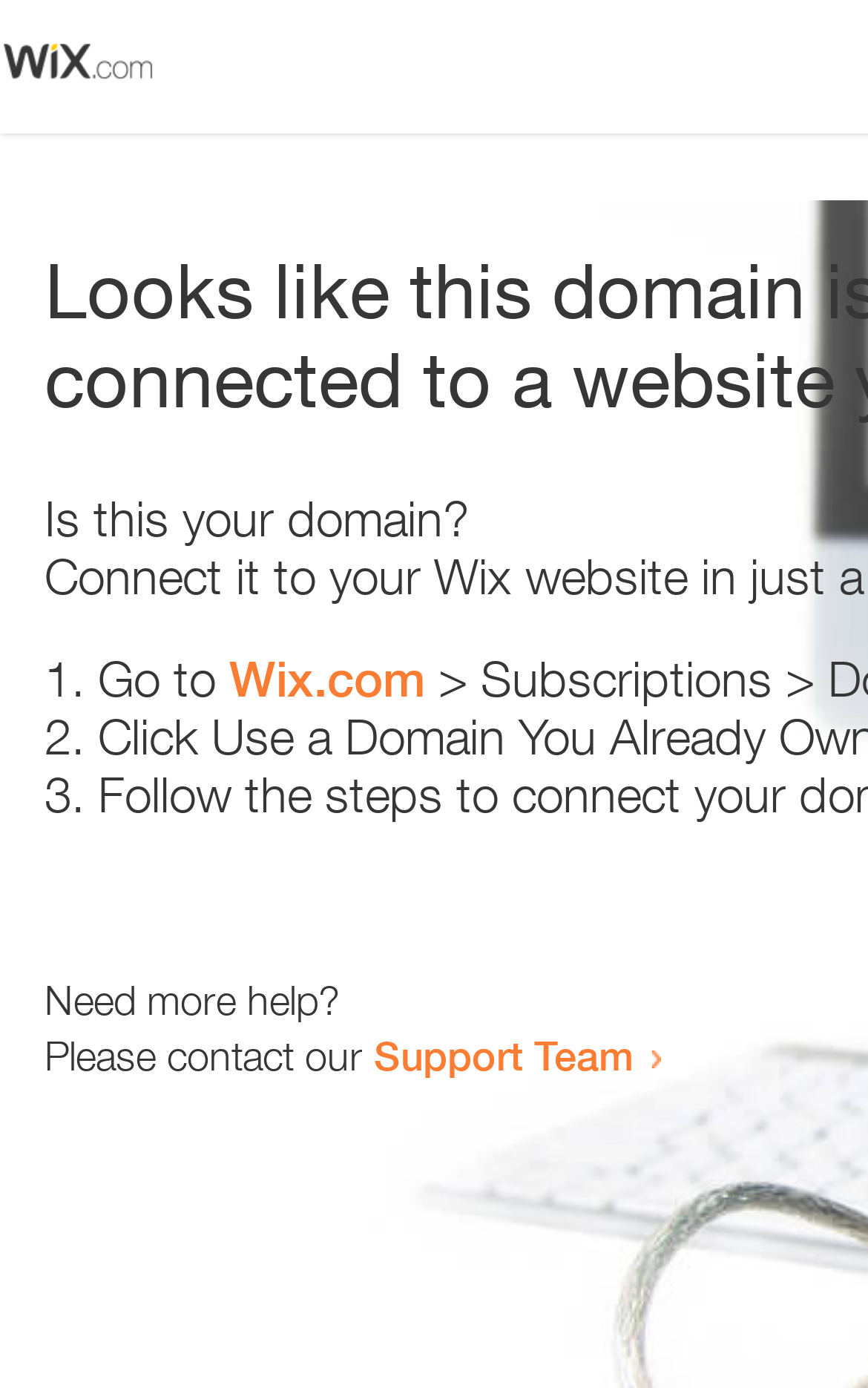Based on the element description "Wix.com", predict the bounding box coordinates of the UI element.

[0.264, 0.468, 0.49, 0.51]